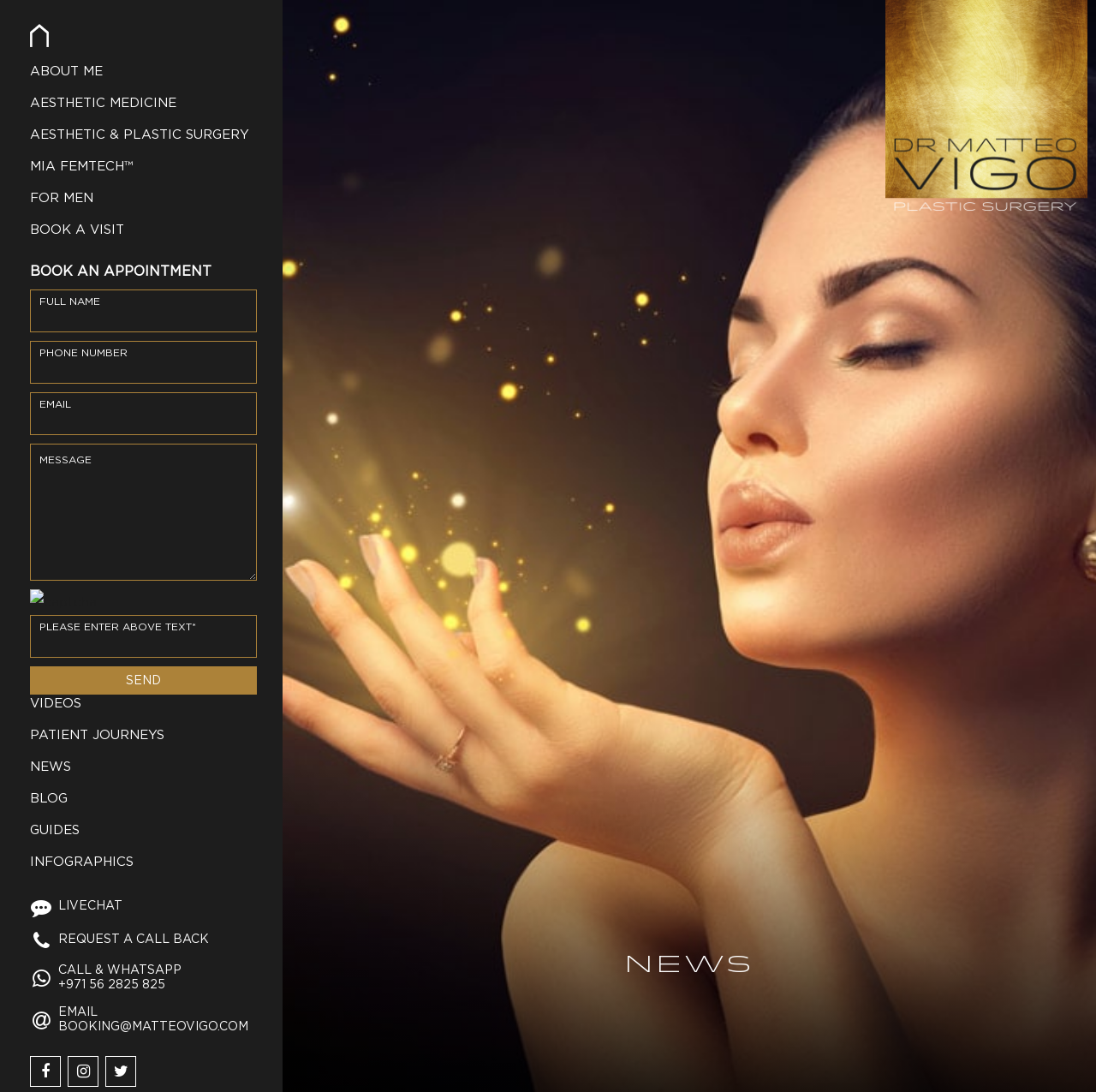Provide the bounding box coordinates for the UI element that is described by this text: "Infographics". The coordinates should be in the form of four float numbers between 0 and 1: [left, top, right, bottom].

[0.0, 0.775, 0.258, 0.802]